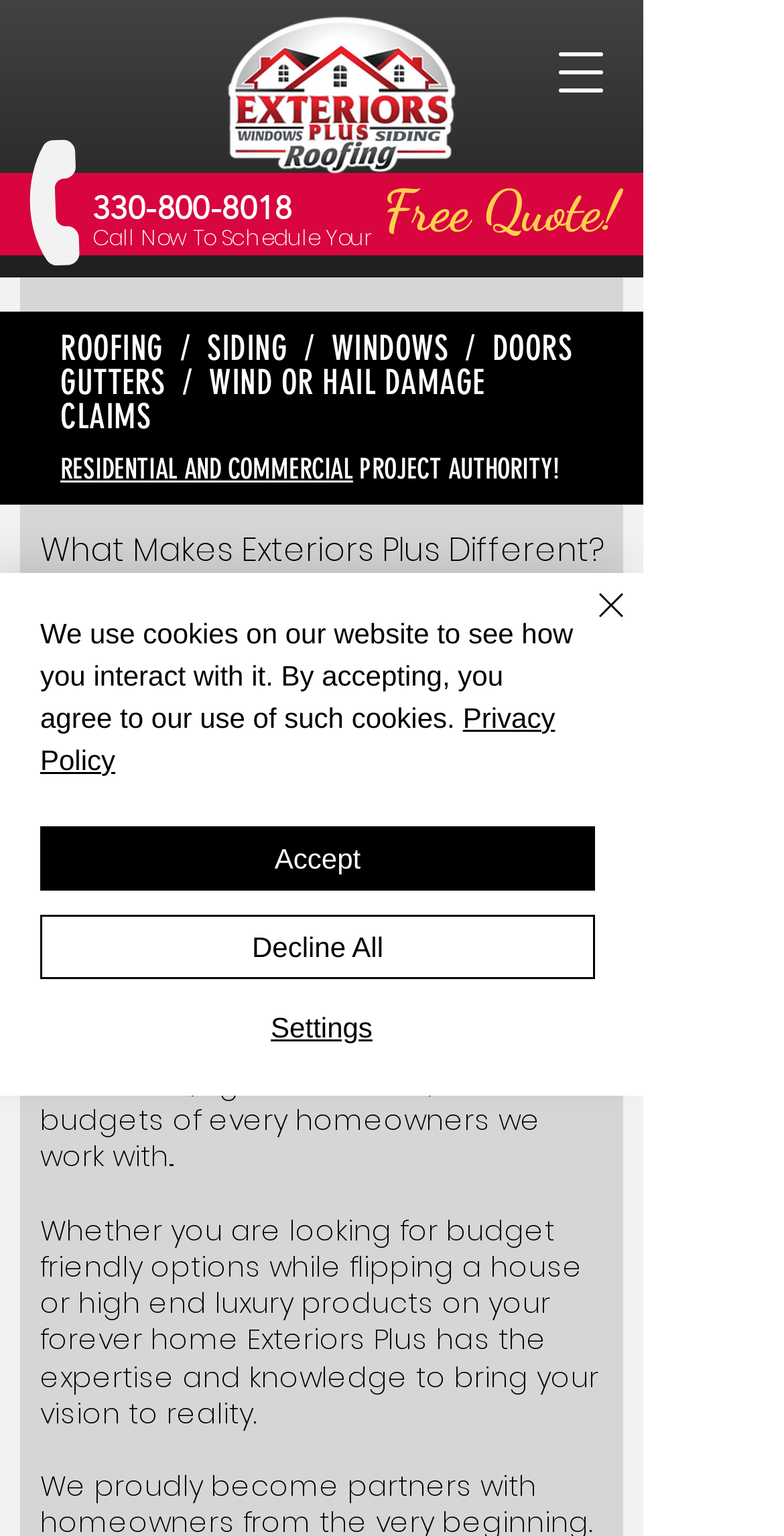Find the bounding box coordinates for the HTML element described in this sentence: "aria-label="Close"". Provide the coordinates as four float numbers between 0 and 1, in the format [left, top, right, bottom].

[0.687, 0.378, 0.81, 0.441]